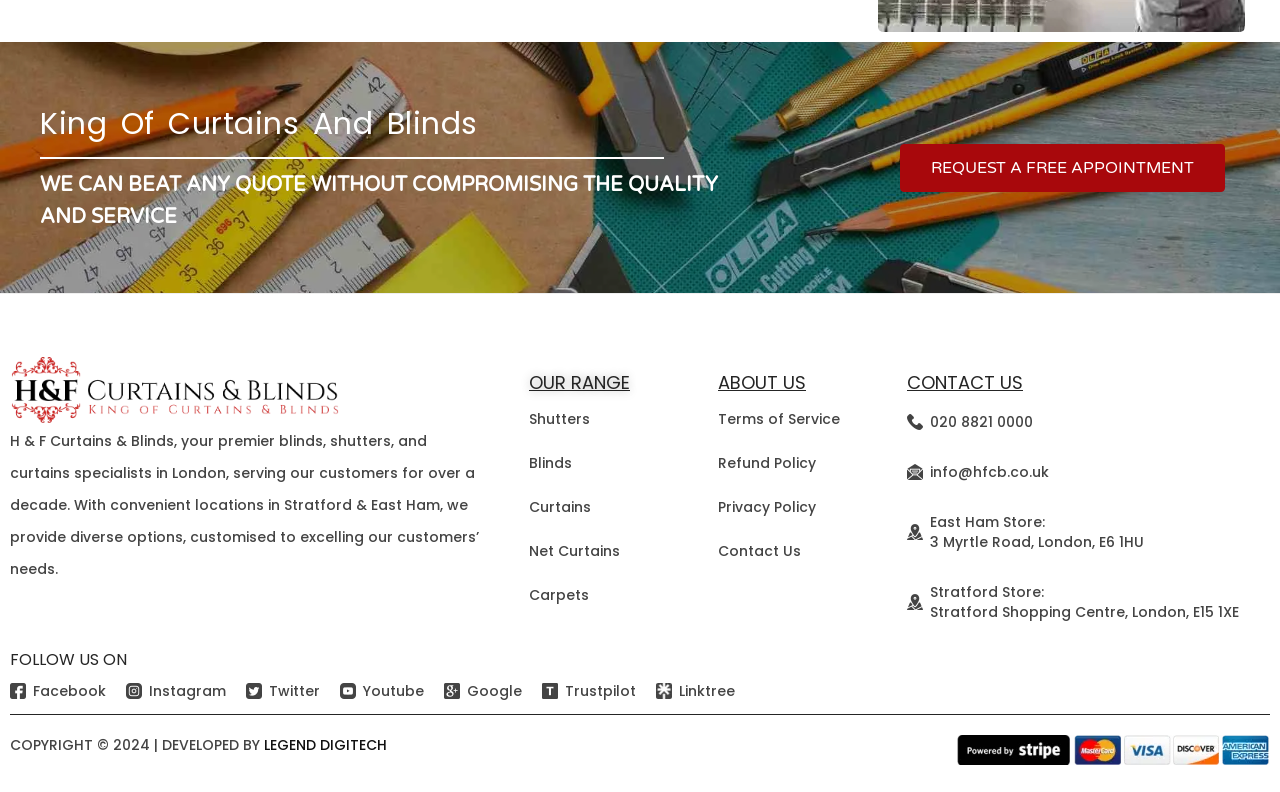Determine the bounding box coordinates for the UI element with the following description: "info@hfcb.co.uk". The coordinates should be four float numbers between 0 and 1, represented as [left, top, right, bottom].

[0.709, 0.565, 0.98, 0.628]